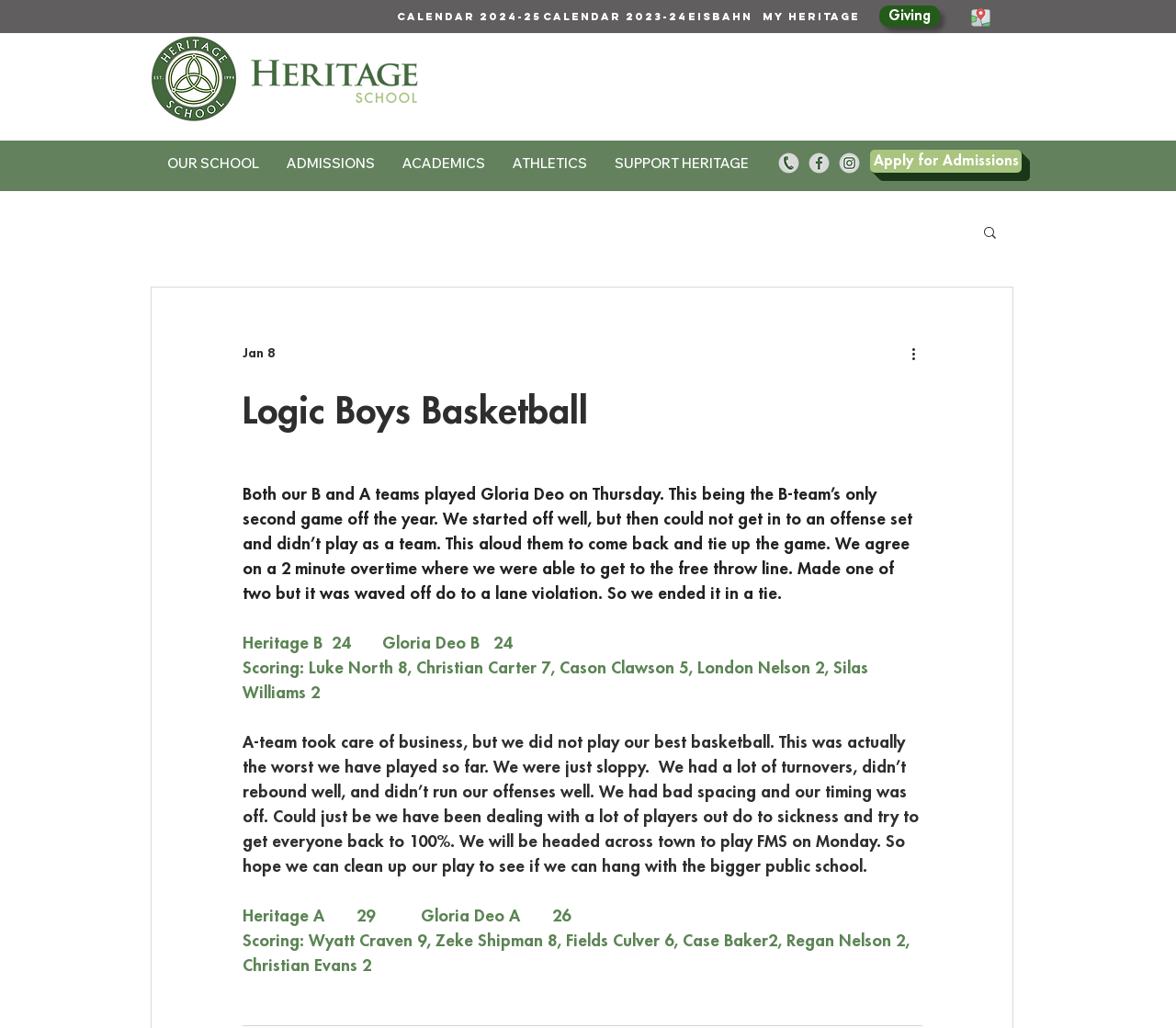Deliver a detailed narrative of the webpage's visual and textual elements.

The webpage appears to be a school's athletic team webpage, specifically for the Logic Boys Basketball team. At the top, there are several links to different calendars, including "calendar 2024-25" and "calendar 2023-24", as well as links to "My Heritage" and "eisbahn". There is also a "Giving" link and an image.

Below the links, there is a navigation menu with options for "OUR SCHOOL", "ADMISSIONS", "ACADEMICS", "ATHLETICS", and "SUPPORT HERITAGE". To the right of the navigation menu, there is a social media bar with links to various social media platforms.

The main content of the page is an article about the Logic Boys Basketball team's recent games. The article is divided into two sections, one for the B-team and one for the A-team. The B-team section describes the game against Gloria Deo, mentioning that the team started well but struggled to get into an offense set and ultimately tied the game. The section also includes the score and a list of players with their points.

The A-team section describes the game against Gloria Deo, mentioning that the team did not play their best basketball and had a lot of turnovers, rebounding issues, and poor offense execution. The section also includes the score and a list of players with their points.

At the bottom of the page, there is a button to "Apply for Admissions" and a search bar with a magnifying glass icon.